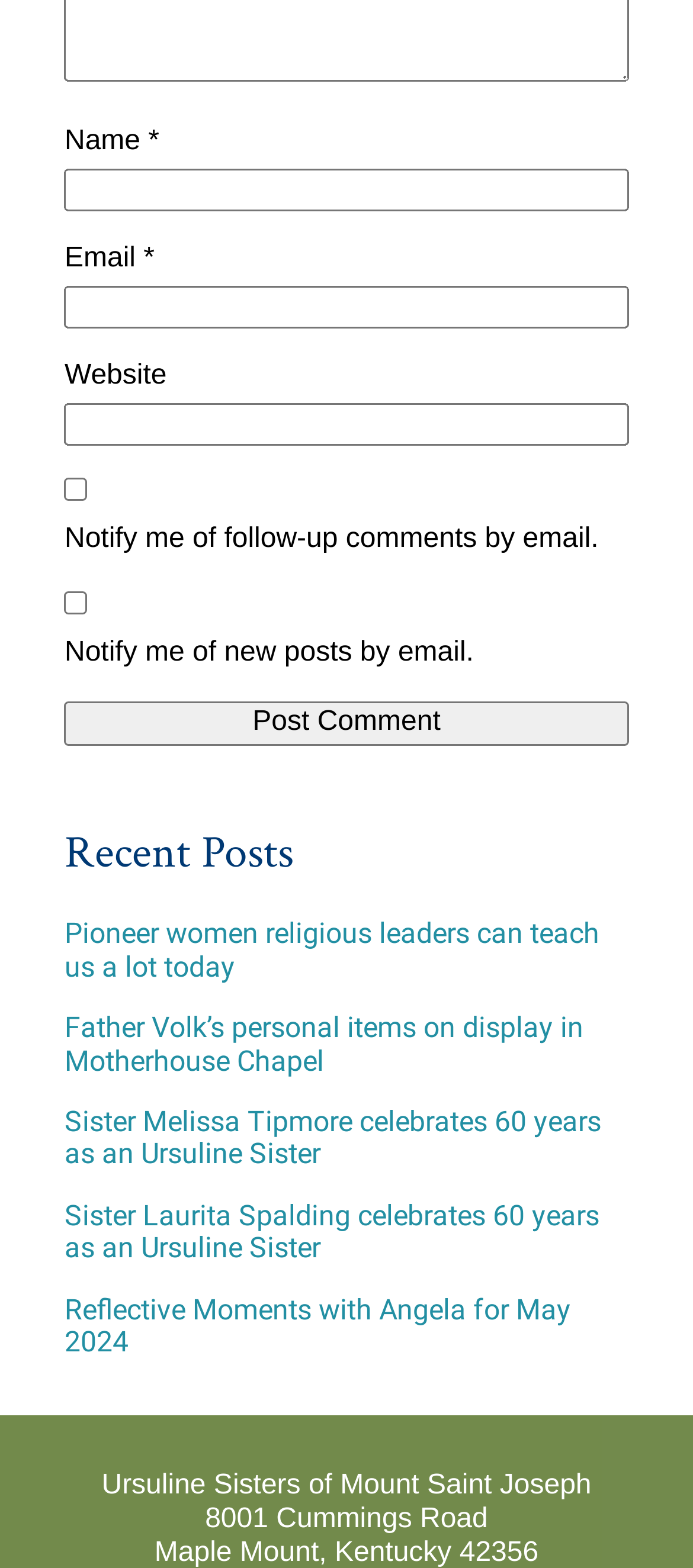How many links are there under 'Recent Posts'? Refer to the image and provide a one-word or short phrase answer.

5